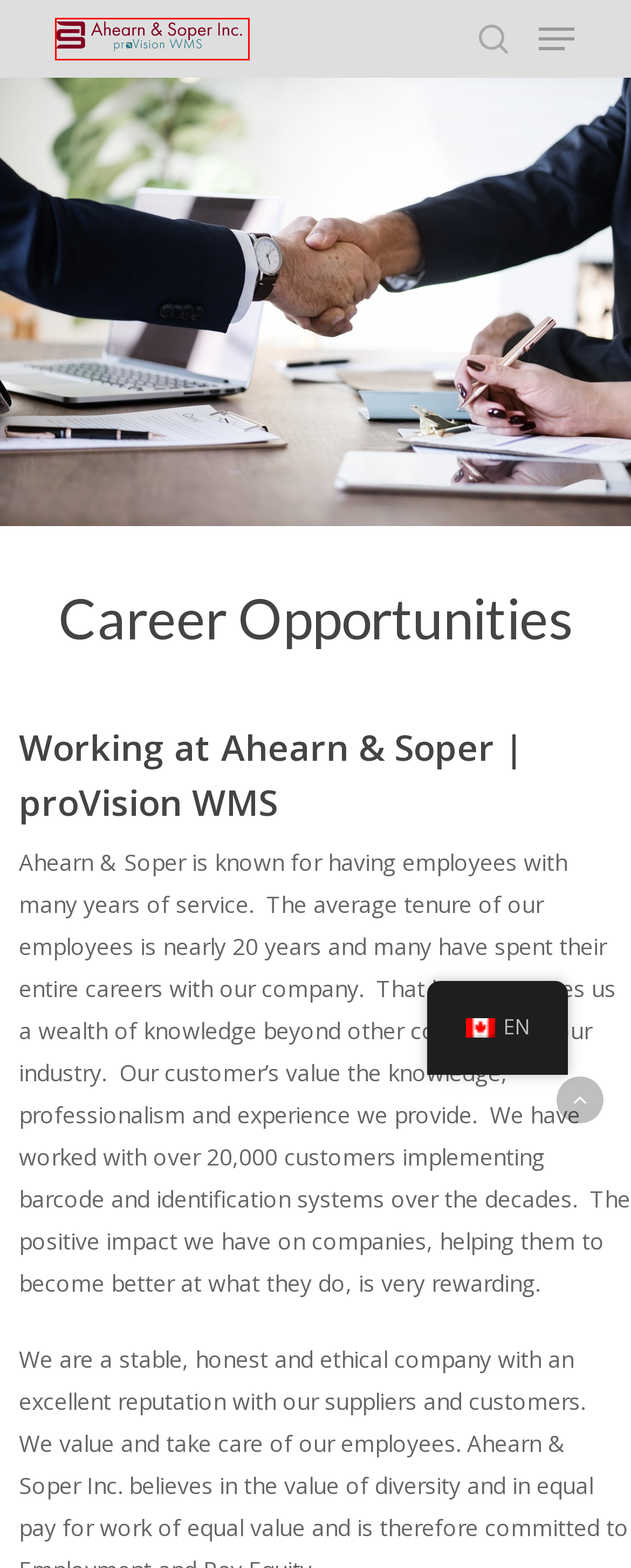Analyze the screenshot of a webpage featuring a red rectangle around an element. Pick the description that best fits the new webpage after interacting with the element inside the red bounding box. Here are the candidates:
A. Home
B. RFID Printers | Printing Hardware | Hardware | Ahearn & Soper
C. RFID Tags & Labels | Automated Hardware
D. ID Card Printers | Printing Hardware | Hardware | Ahearn & Soper
E. Card Printer Ribbons | Identification | Ahearn & Soper
F. Labels for Colour Printers | Supplies | Labels | Ahearn & Soper
G. Ahearn & Soper | proVision WMS | Supply Chain Provider
H. Label Applicators | Automation Hardware | Ahearn & Soper

G